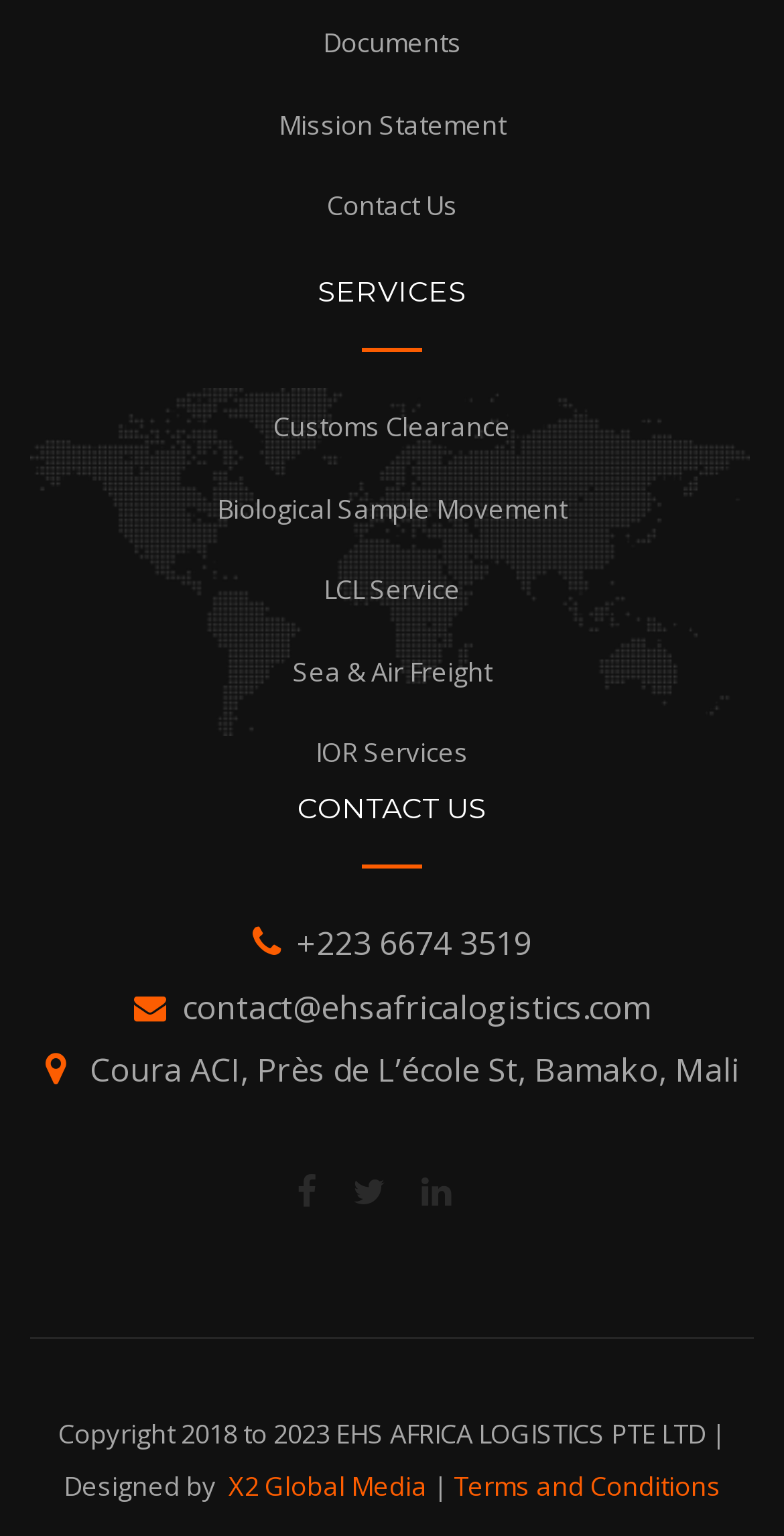Locate the bounding box coordinates of the area that needs to be clicked to fulfill the following instruction: "Visit X2 Global Media website". The coordinates should be in the format of four float numbers between 0 and 1, namely [left, top, right, bottom].

[0.283, 0.955, 0.545, 0.979]